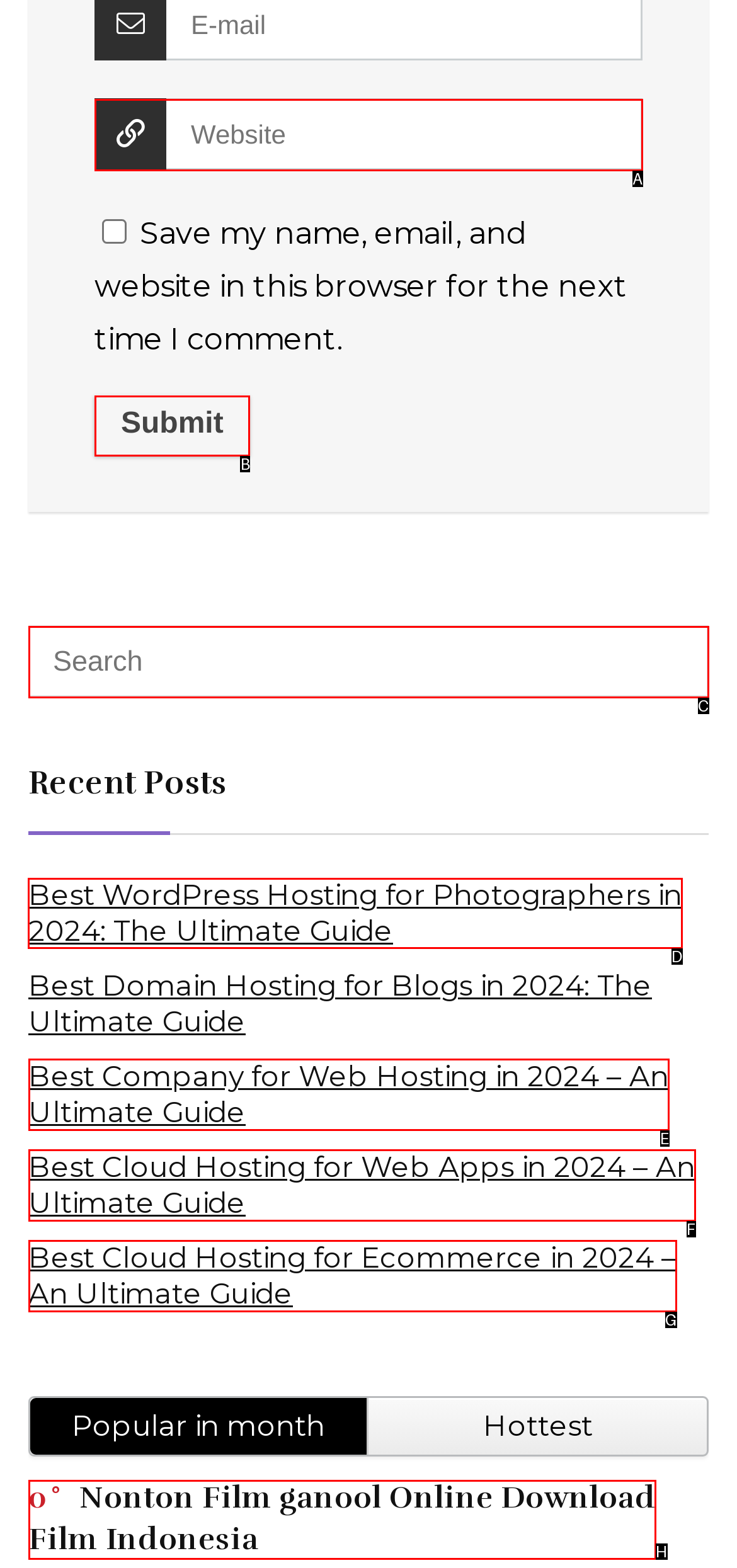Determine which HTML element to click for this task: read the article about WordPress hosting Provide the letter of the selected choice.

D